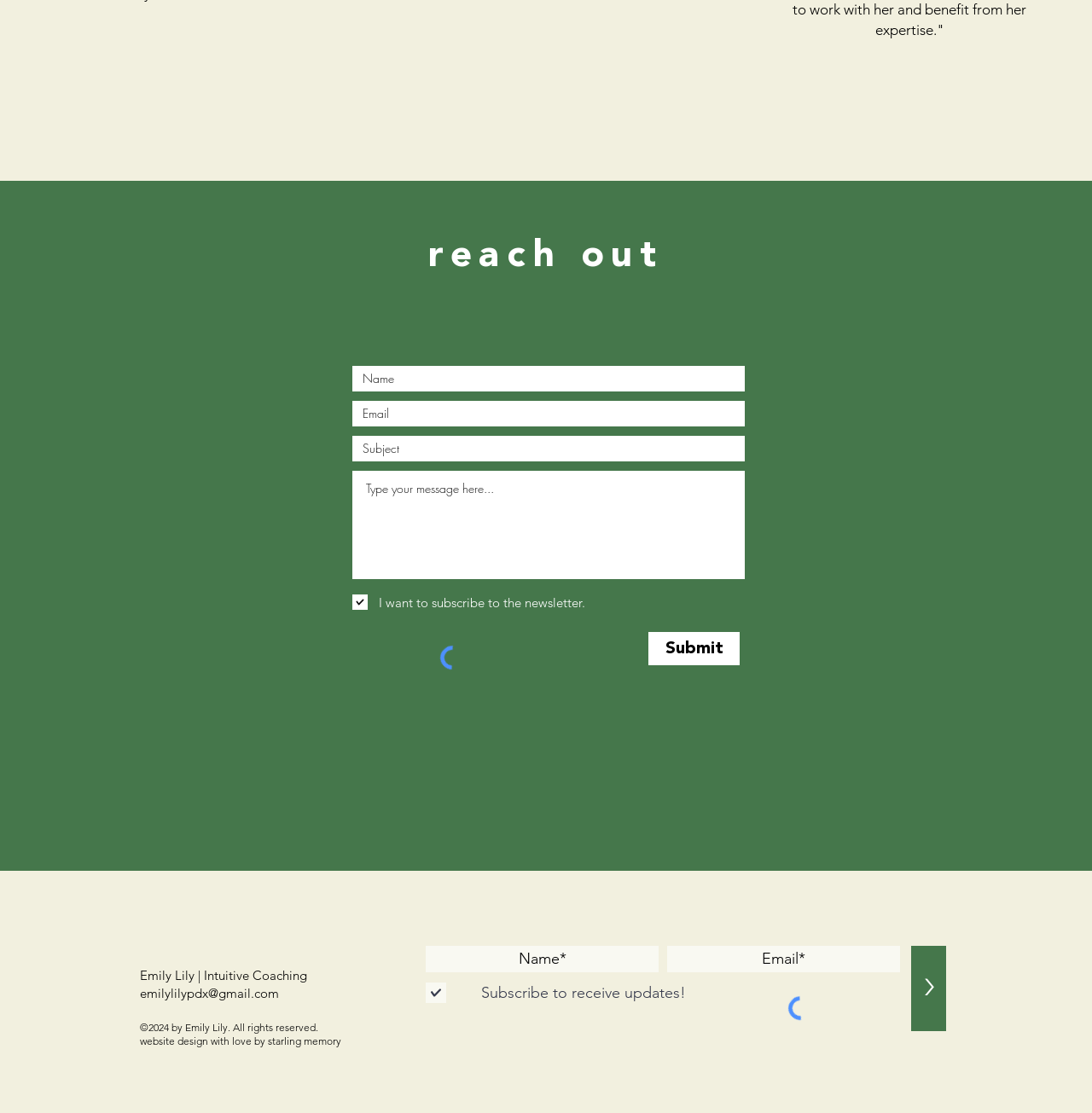Please specify the bounding box coordinates of the region to click in order to perform the following instruction: "send an email to emilylilypdx@gmail.com".

[0.128, 0.885, 0.255, 0.899]